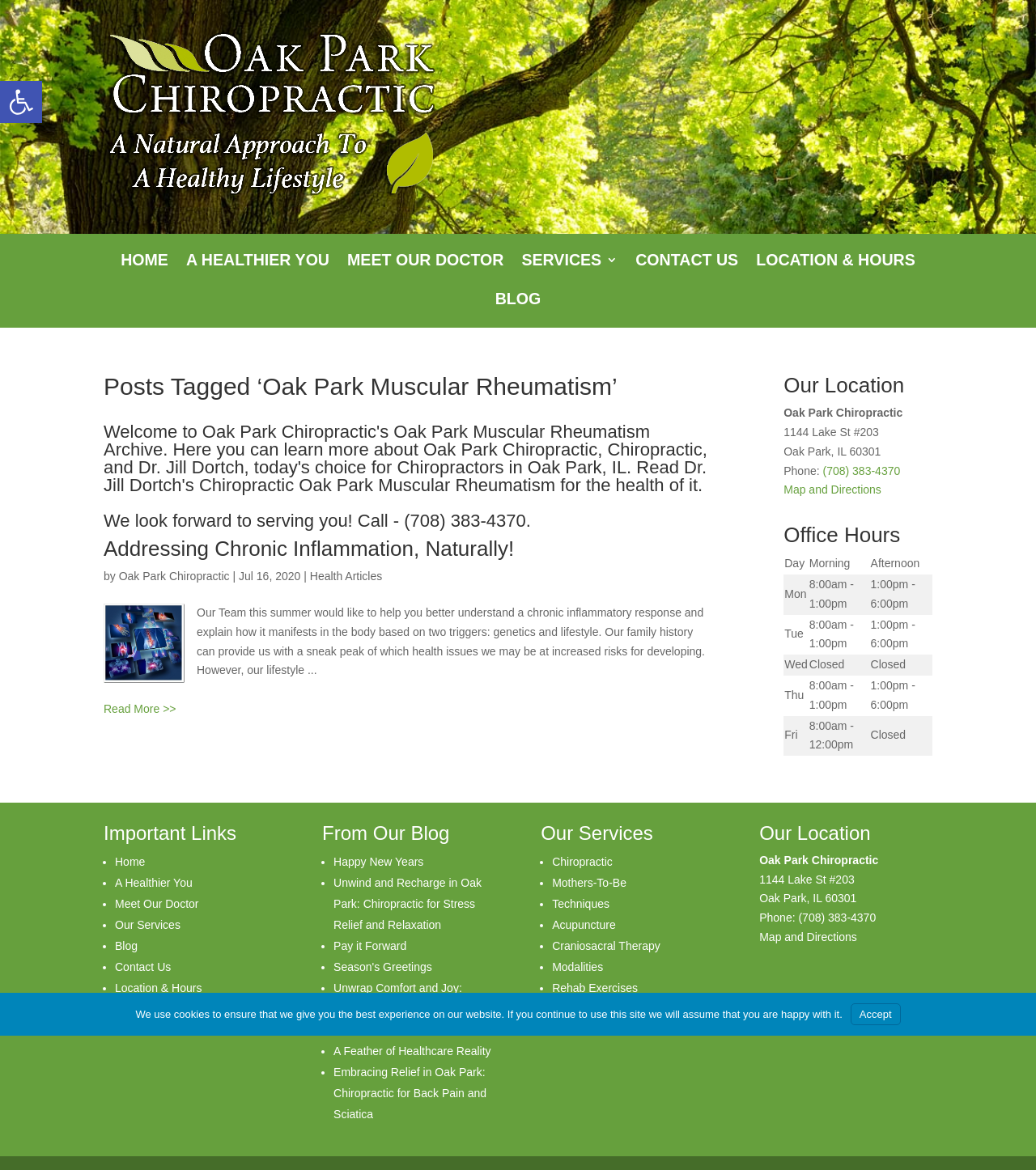Find the bounding box coordinates of the element you need to click on to perform this action: 'Call the office phone number'. The coordinates should be represented by four float values between 0 and 1, in the format [left, top, right, bottom].

[0.794, 0.397, 0.869, 0.408]